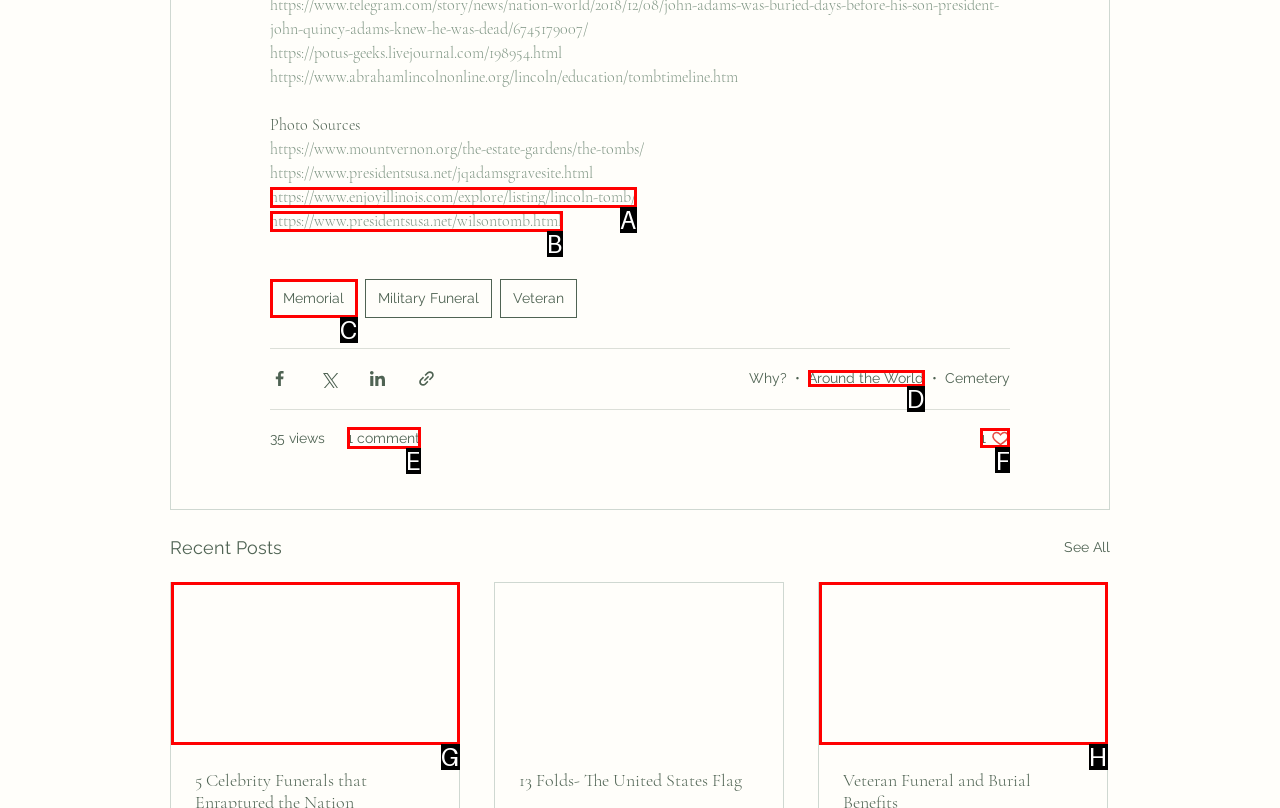Select the appropriate bounding box to fulfill the task: Like the post Respond with the corresponding letter from the choices provided.

F